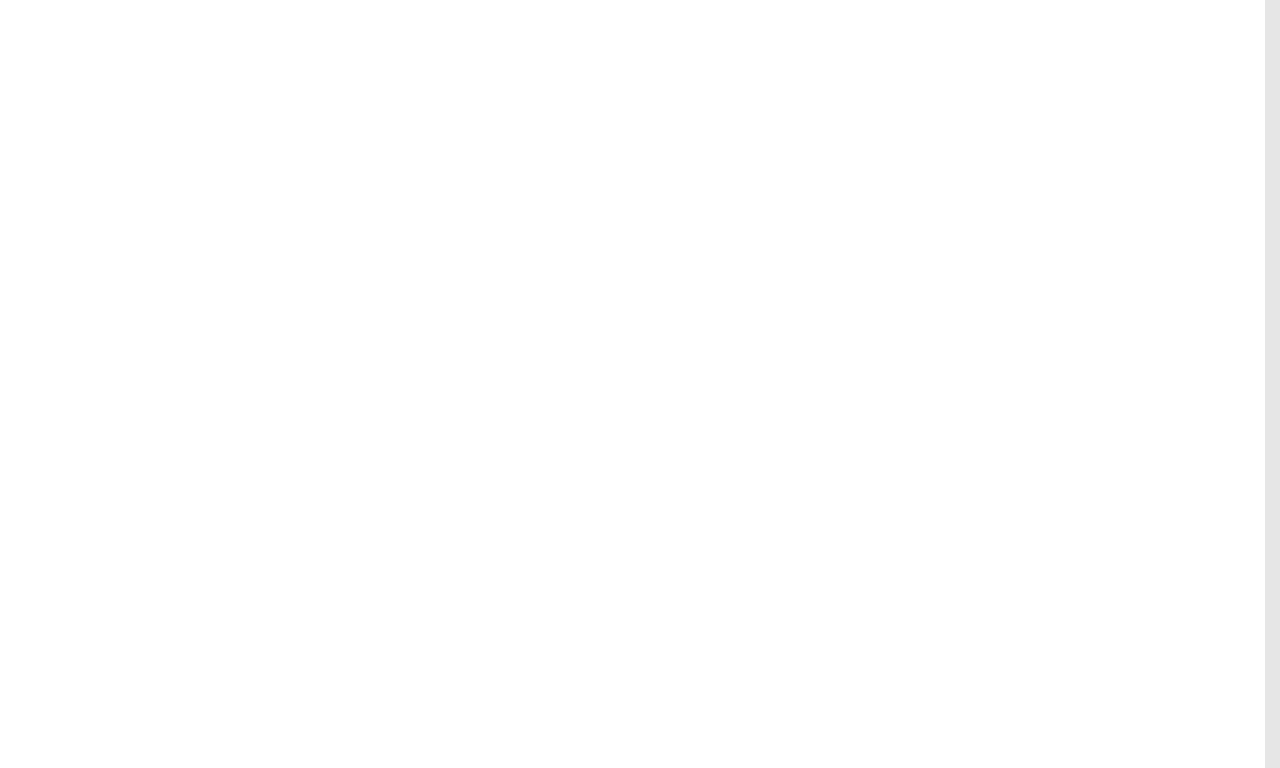Provide the bounding box coordinates of the HTML element described as: "Specials". The bounding box coordinates should be four float numbers between 0 and 1, i.e., [left, top, right, bottom].

None